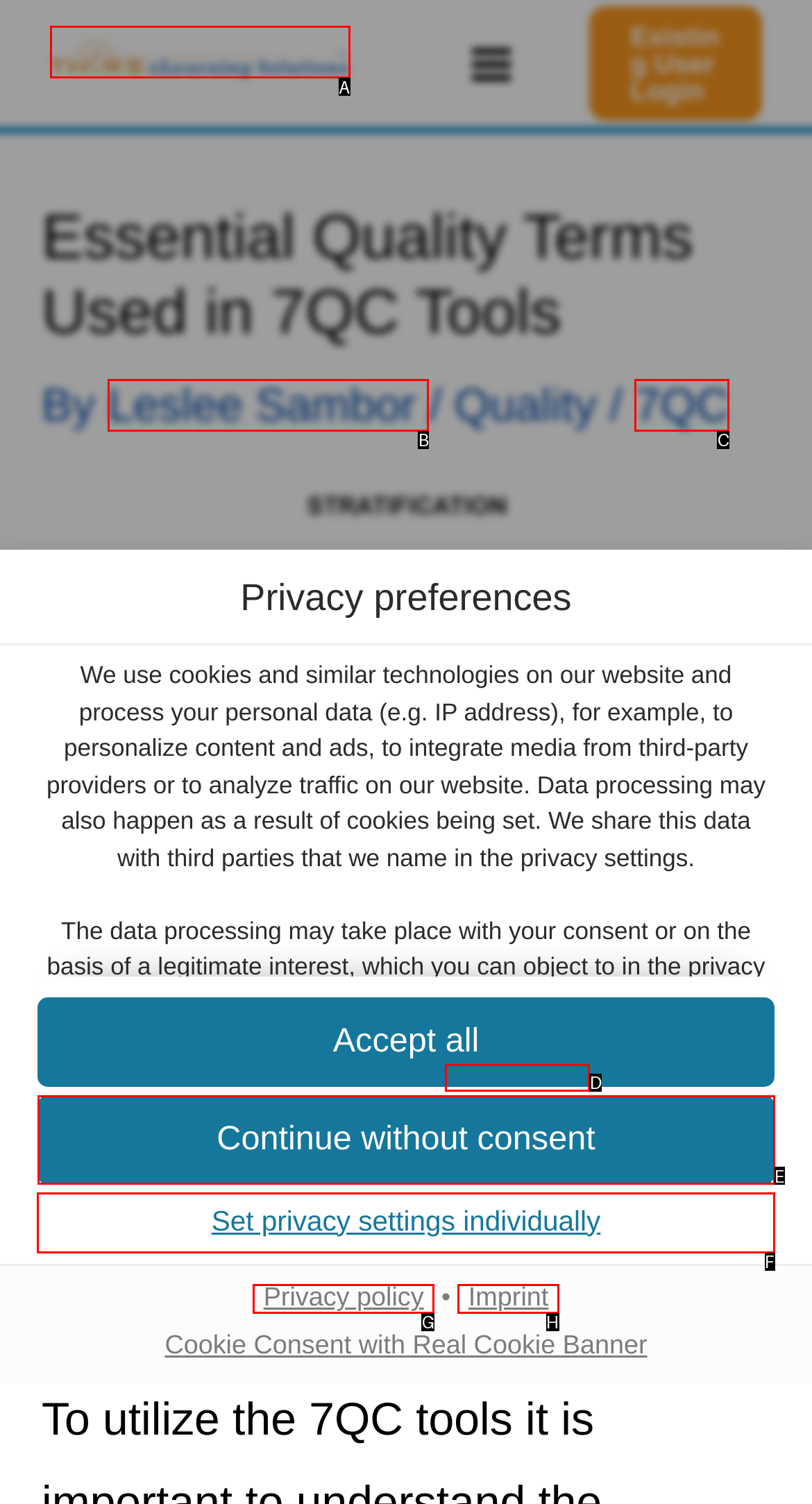Tell me which one HTML element I should click to complete the following task: Set privacy settings individually Answer with the option's letter from the given choices directly.

F